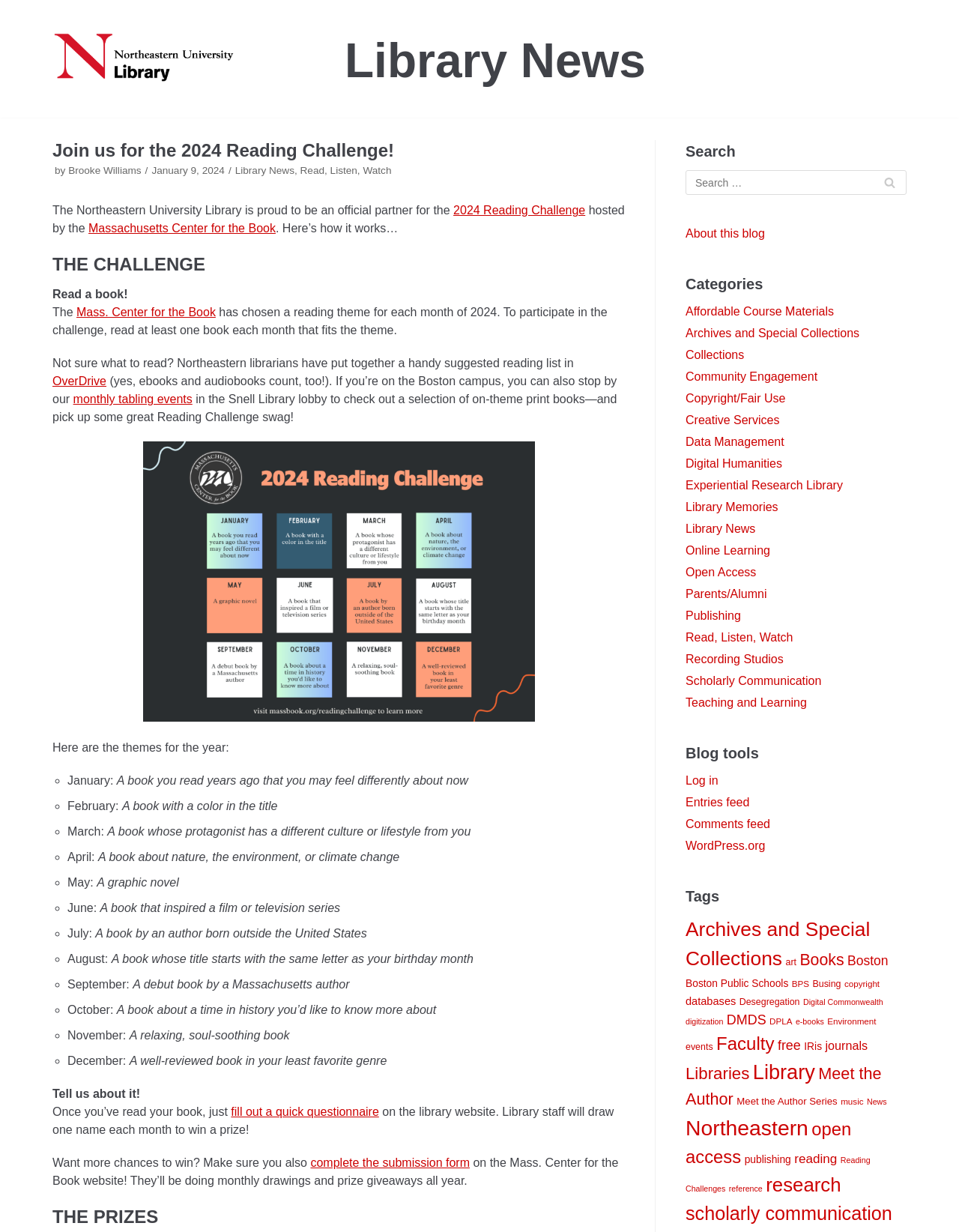Based on what you see in the screenshot, provide a thorough answer to this question: What is the purpose of the 'Search for:' searchbox?

The searchbox is located at the top of the webpage and has a placeholder text 'Search for:', indicating that it is used to search the library website for relevant information.